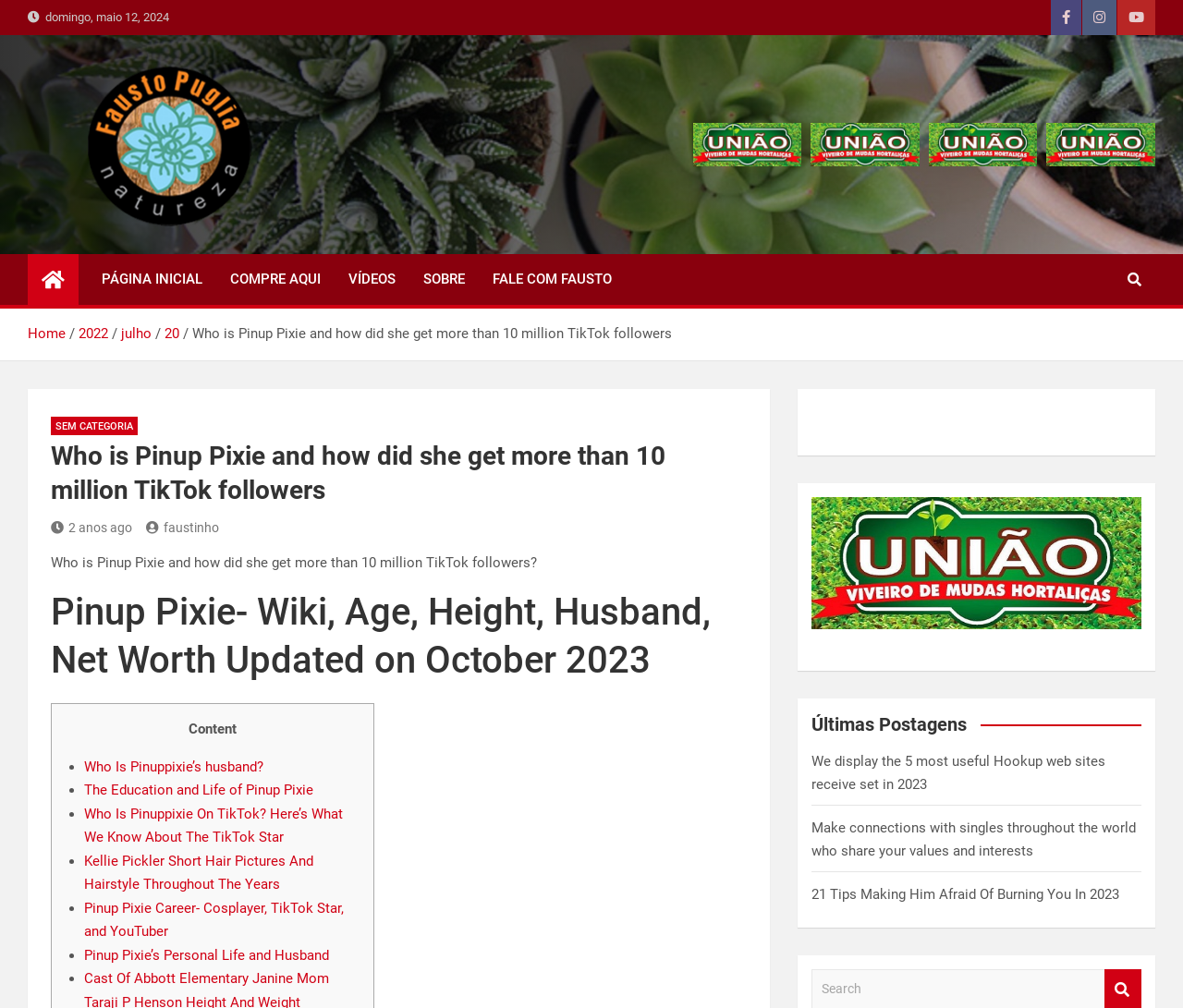Determine the heading of the webpage and extract its text content.

Who is Pinup Pixie and how did she get more than 10 million TikTok followers